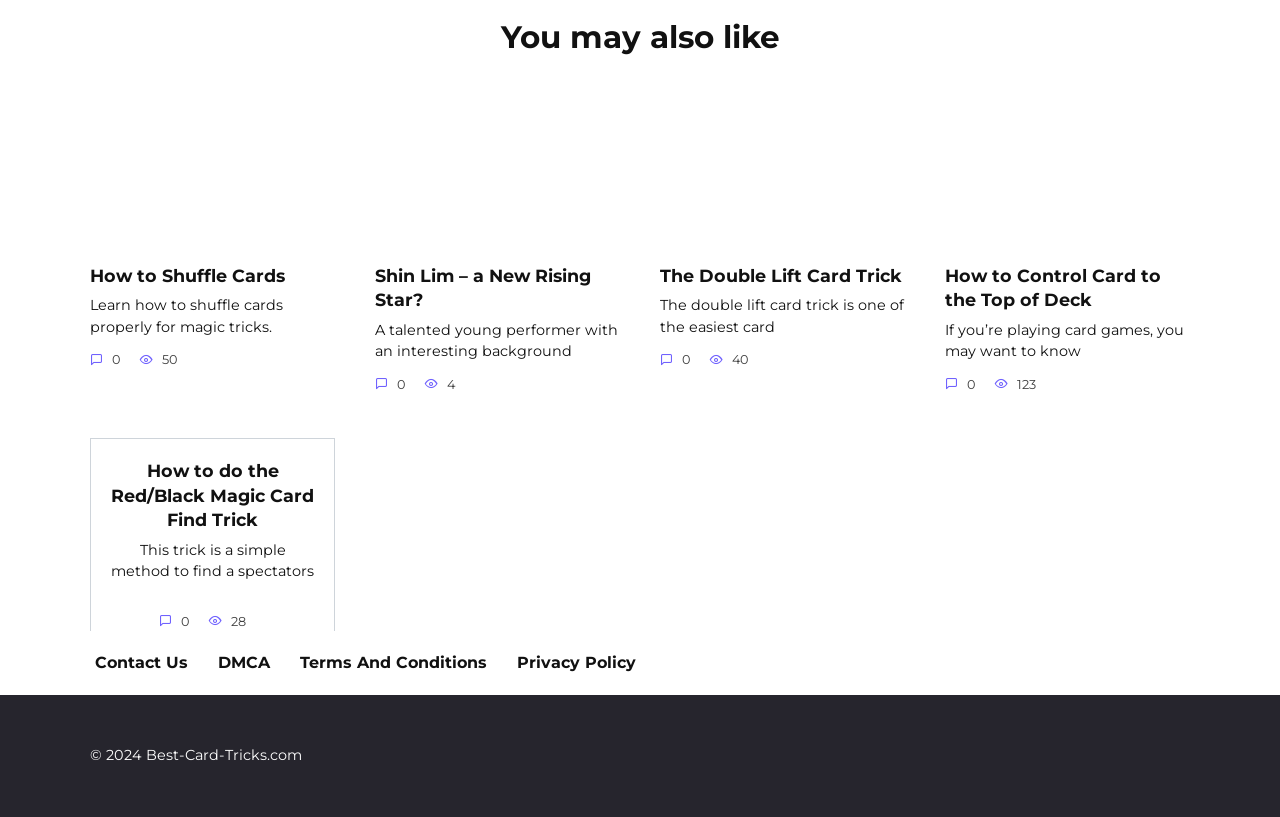Given the element description, predict the bounding box coordinates in the format (top-left x, top-left y, bottom-right x, bottom-right y). Make sure all values are between 0 and 1. Here is the element description: Terms And Conditions

[0.223, 0.772, 0.392, 0.851]